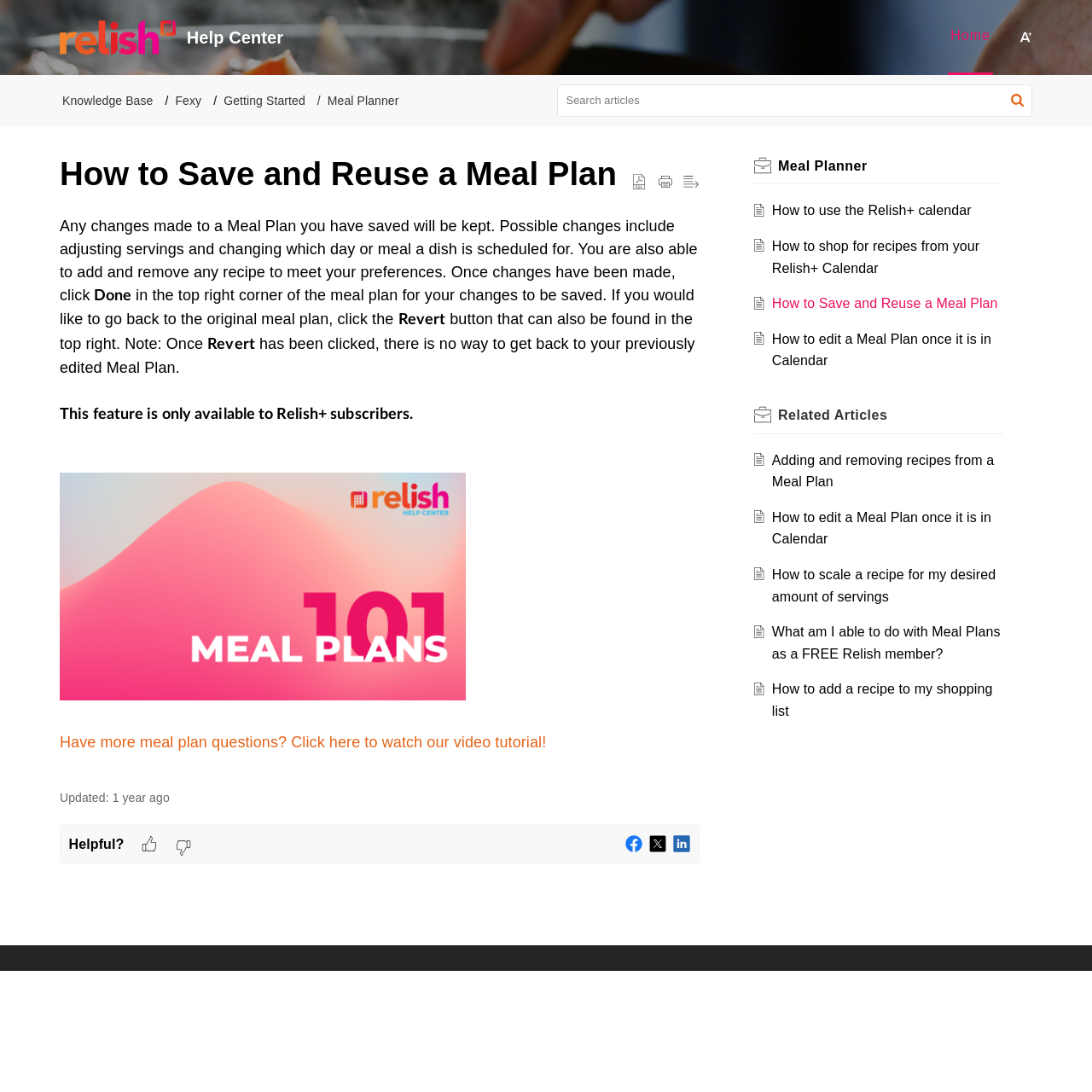Describe all the key features and sections of the webpage thoroughly.

The webpage is a help center article titled "How to Save and Reuse a Meal Plan". At the top, there is a navigation menu with links to "Home", "User Preference", and other sections. Below the navigation menu, there is a search bar with a search button and a breadcrumbs trail showing the current location within the help center.

The main content of the page is divided into two sections. The first section explains how to save and reuse a meal plan, with text describing the process and several images scattered throughout. The text is divided into paragraphs, with headings and links to related articles. There is also an image and a link to a video tutorial.

The second section is a list of related articles, each with a heading, a brief description, and an image. The articles are listed in a vertical column, with each article separated by a small gap.

At the bottom of the page, there is a section with social media links to Facebook, Twitter, and LinkedIn, as well as a "Helpful?" button with a thumbs up and thumbs down icon. There is also a "Meal Planner" section with links to related articles and a calendar icon.

Throughout the page, there are several images, including icons, buttons, and decorative elements. The layout is clean and organized, with clear headings and concise text.